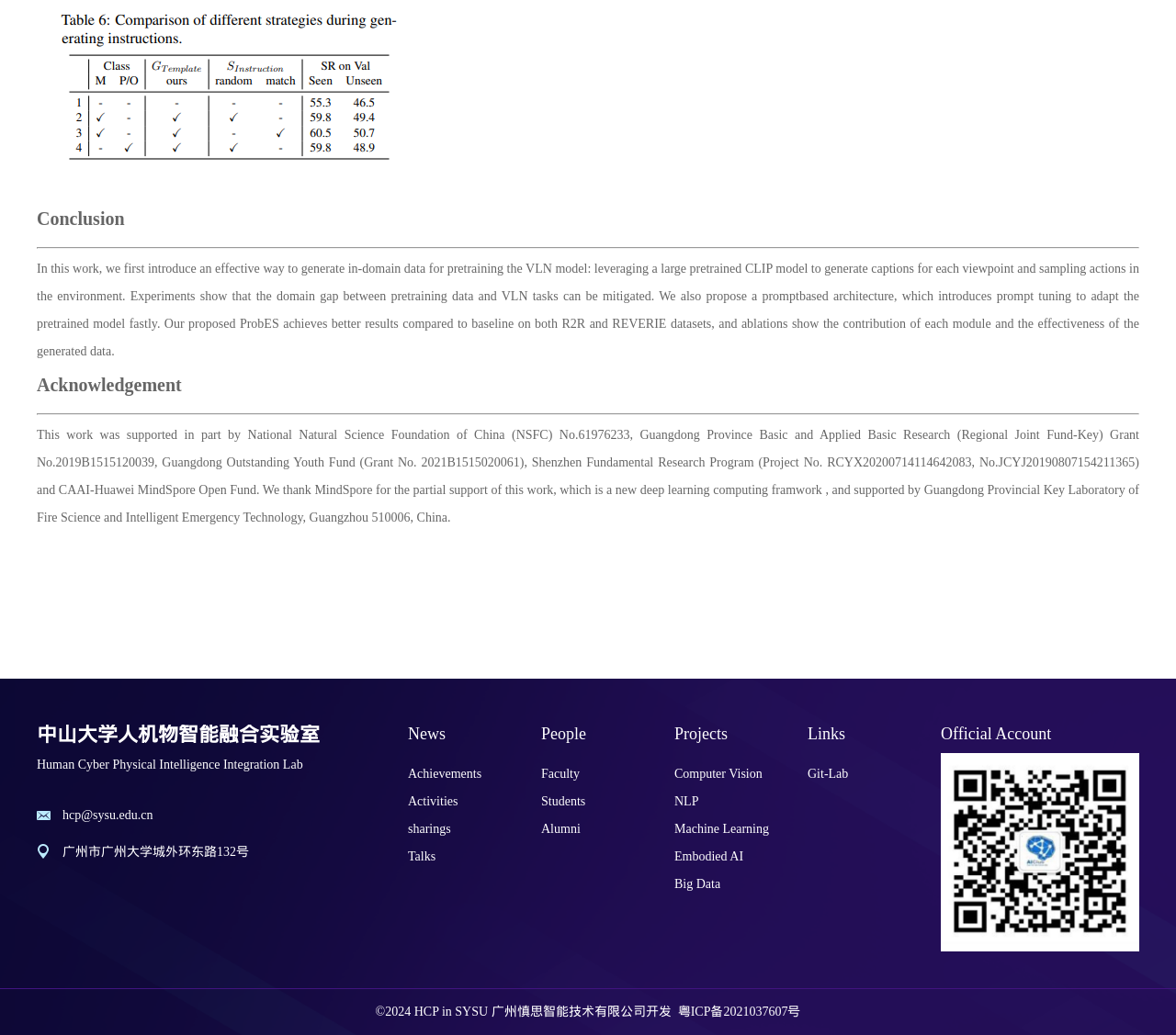For the element described, predict the bounding box coordinates as (top-left x, top-left y, bottom-right x, bottom-right y). All values should be between 0 and 1. Element description: Machine Learning

[0.573, 0.788, 0.687, 0.815]